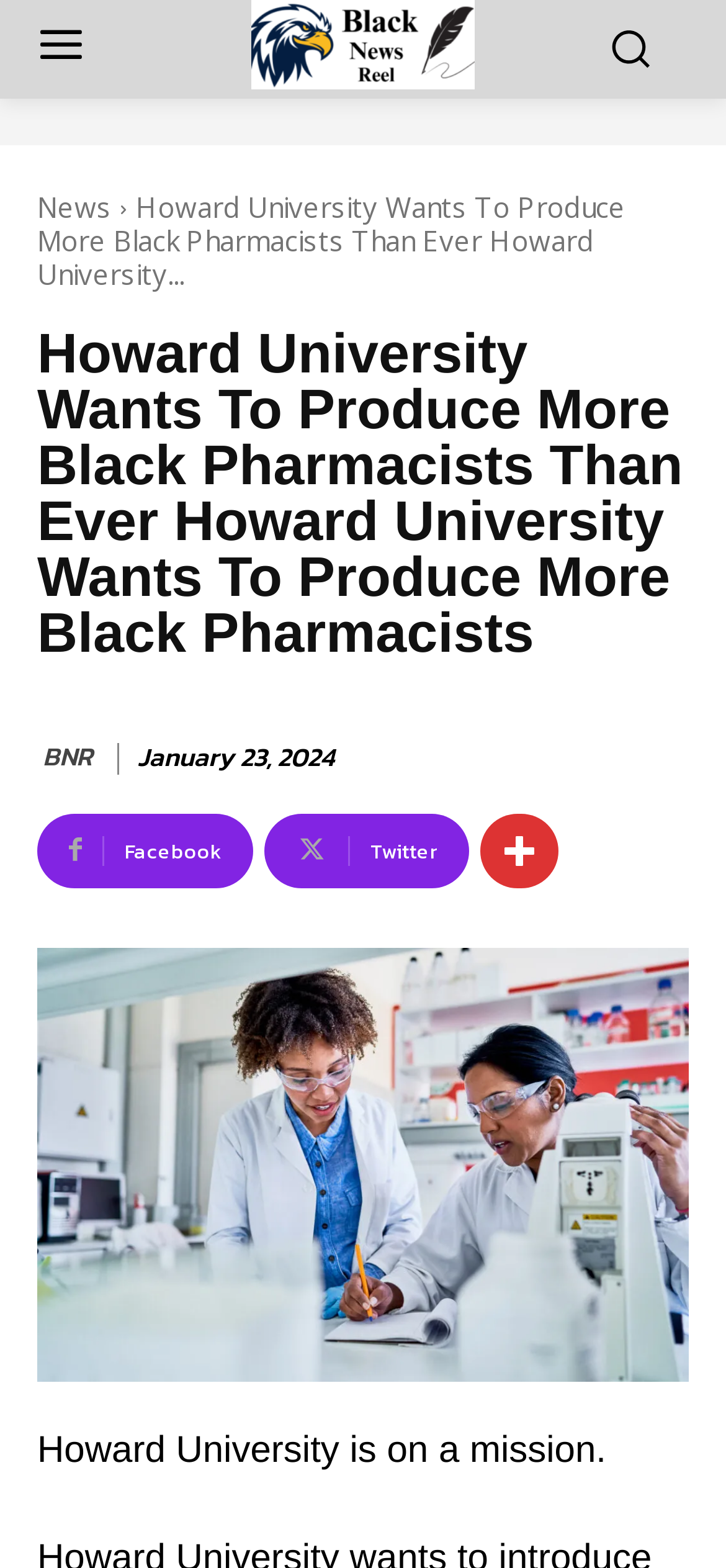What is the date of the news article?
Identify the answer in the screenshot and reply with a single word or phrase.

January 23, 2024